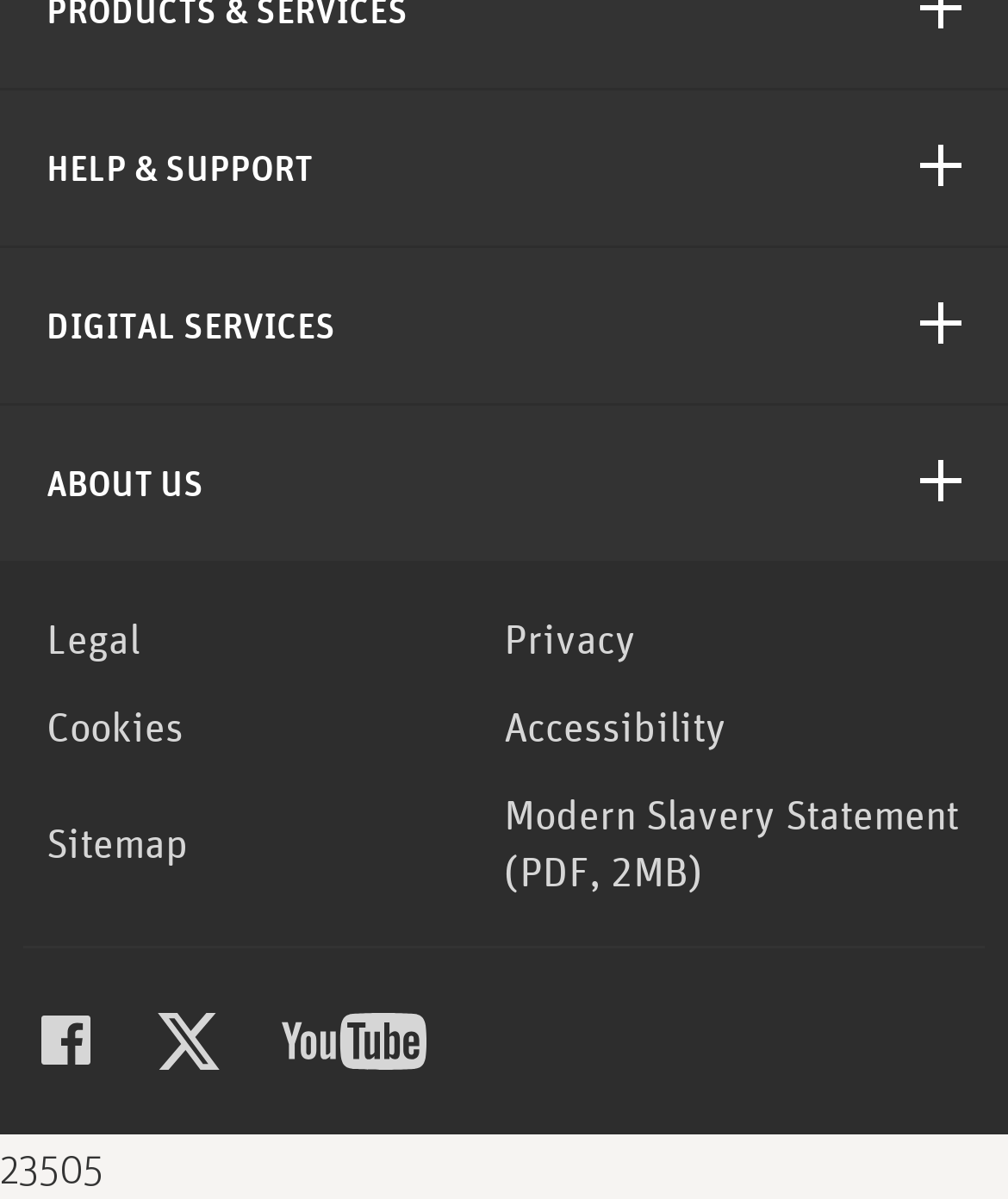Highlight the bounding box coordinates of the element you need to click to perform the following instruction: "Expand the HELP & SUPPORT section."

[0.0, 0.075, 1.0, 0.204]